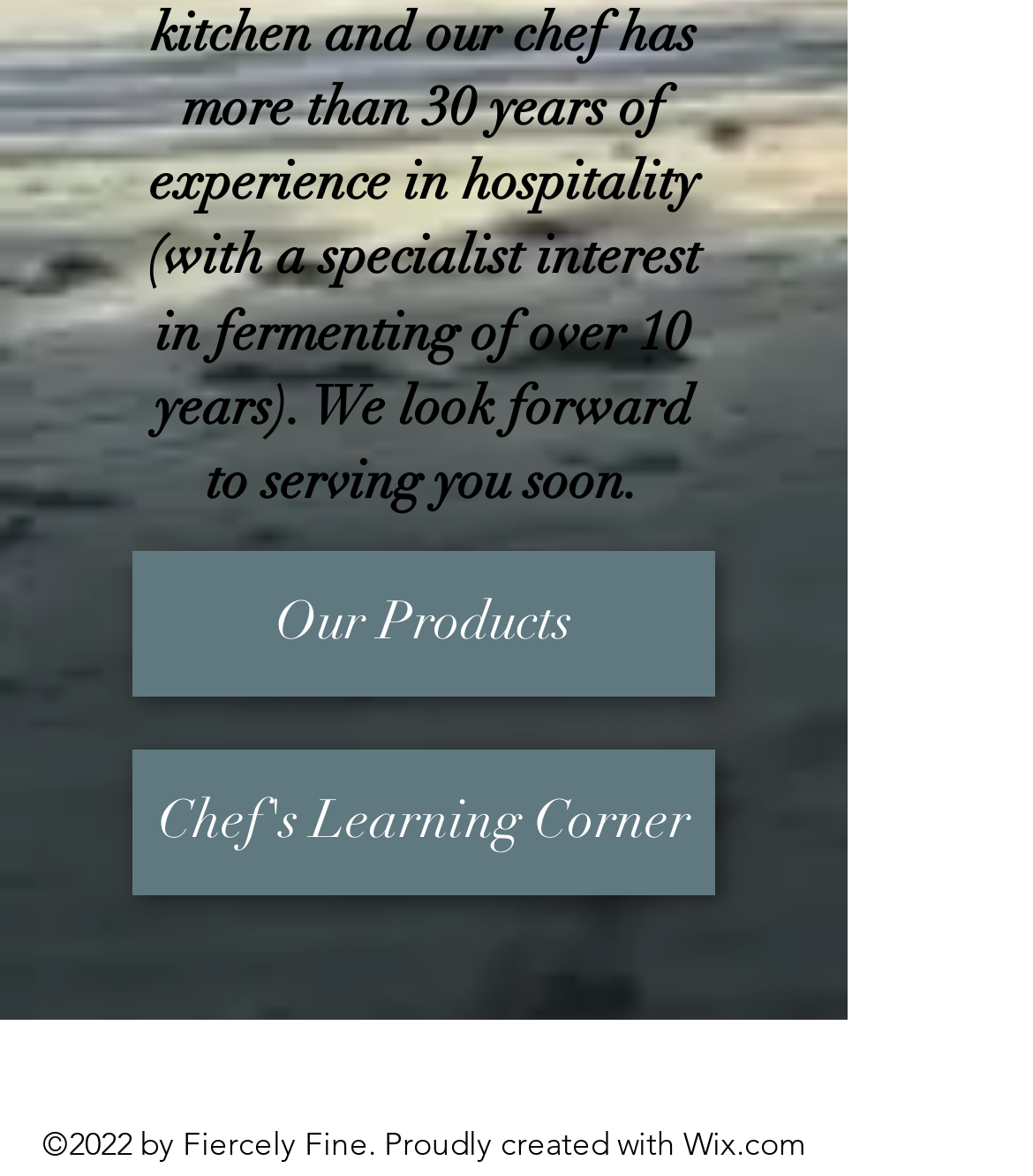Find the UI element described as: "Chef's Learning Corner" and predict its bounding box coordinates. Ensure the coordinates are four float numbers between 0 and 1, [left, top, right, bottom].

[0.128, 0.638, 0.692, 0.761]